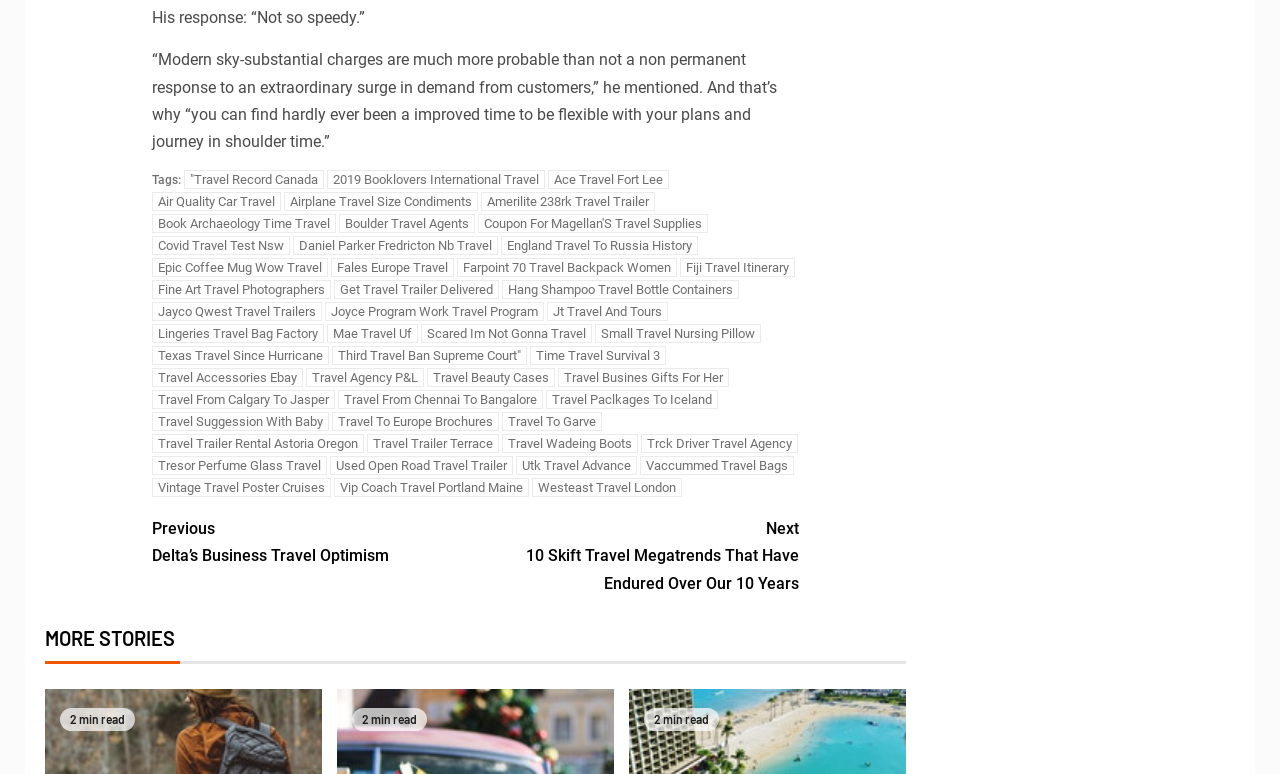How many links are there in the article?
Please look at the screenshot and answer in one word or a short phrase.

68